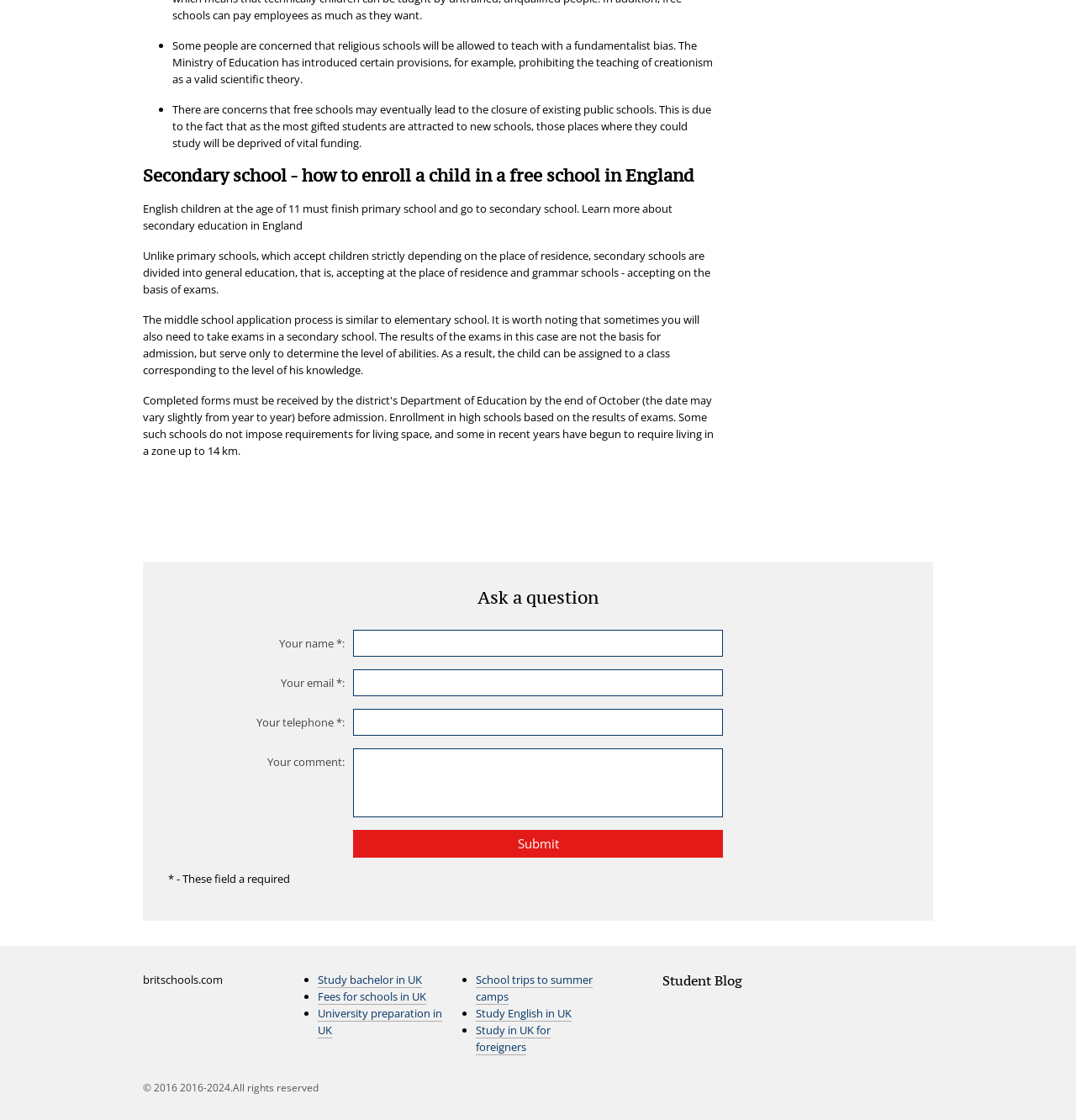Determine the bounding box coordinates for the area that needs to be clicked to fulfill this task: "Read the student blog". The coordinates must be given as four float numbers between 0 and 1, i.e., [left, top, right, bottom].

[0.585, 0.867, 0.72, 0.884]